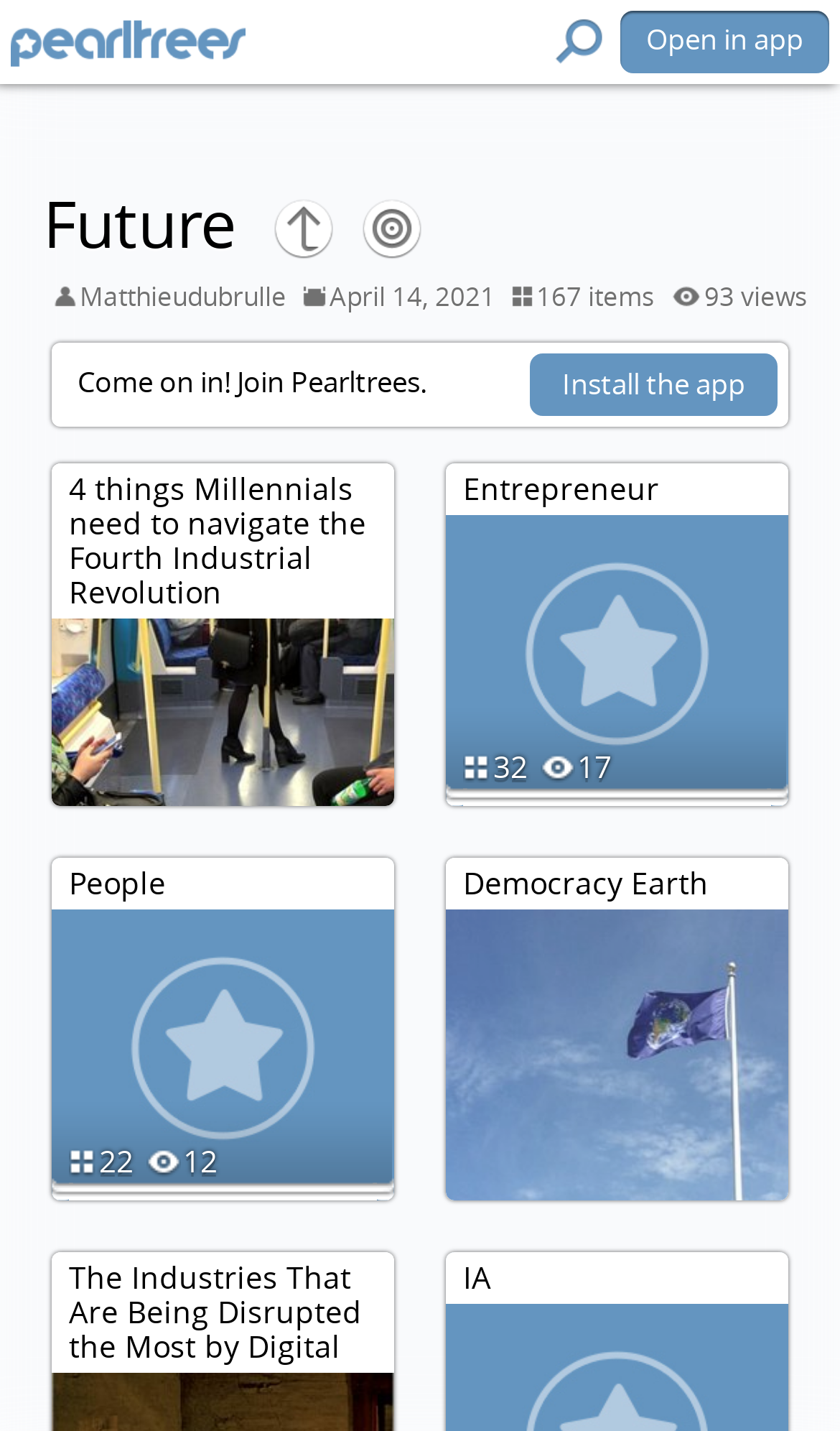Find the bounding box coordinates for the UI element that matches this description: "parent_node: Open in app".

[0.013, 0.014, 0.292, 0.047]